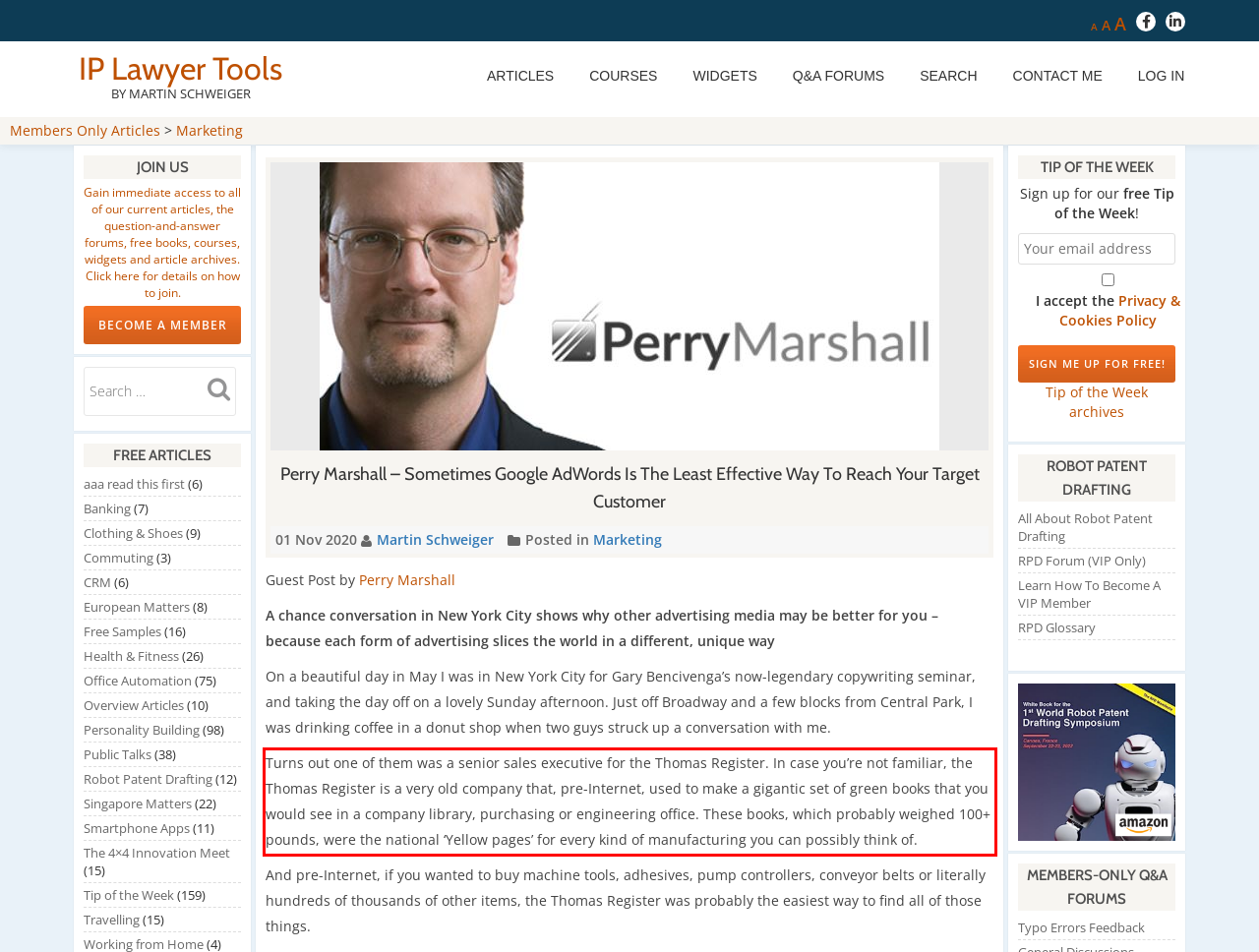Given a webpage screenshot, identify the text inside the red bounding box using OCR and extract it.

Turns out one of them was a senior sales executive for the Thomas Register. In case you’re not familiar, the Thomas Register is a very old company that, pre-Internet, used to make a gigantic set of green books that you would see in a company library, purchasing or engineering office. These books, which probably weighed 100+ pounds, were the national ‘Yellow pages’ for every kind of manufacturing you can possibly think of.